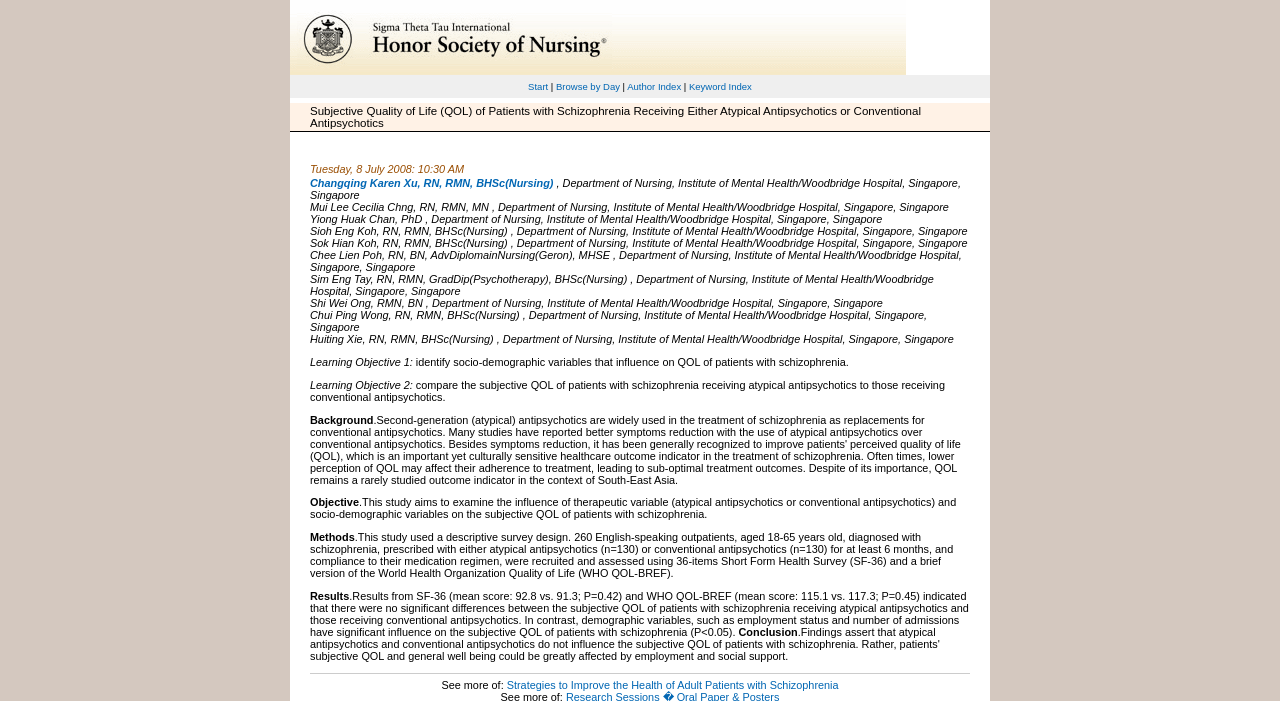From the element description Browse by Day, predict the bounding box coordinates of the UI element. The coordinates must be specified in the format (top-left x, top-left y, bottom-right x, bottom-right y) and should be within the 0 to 1 range.

[0.434, 0.116, 0.484, 0.131]